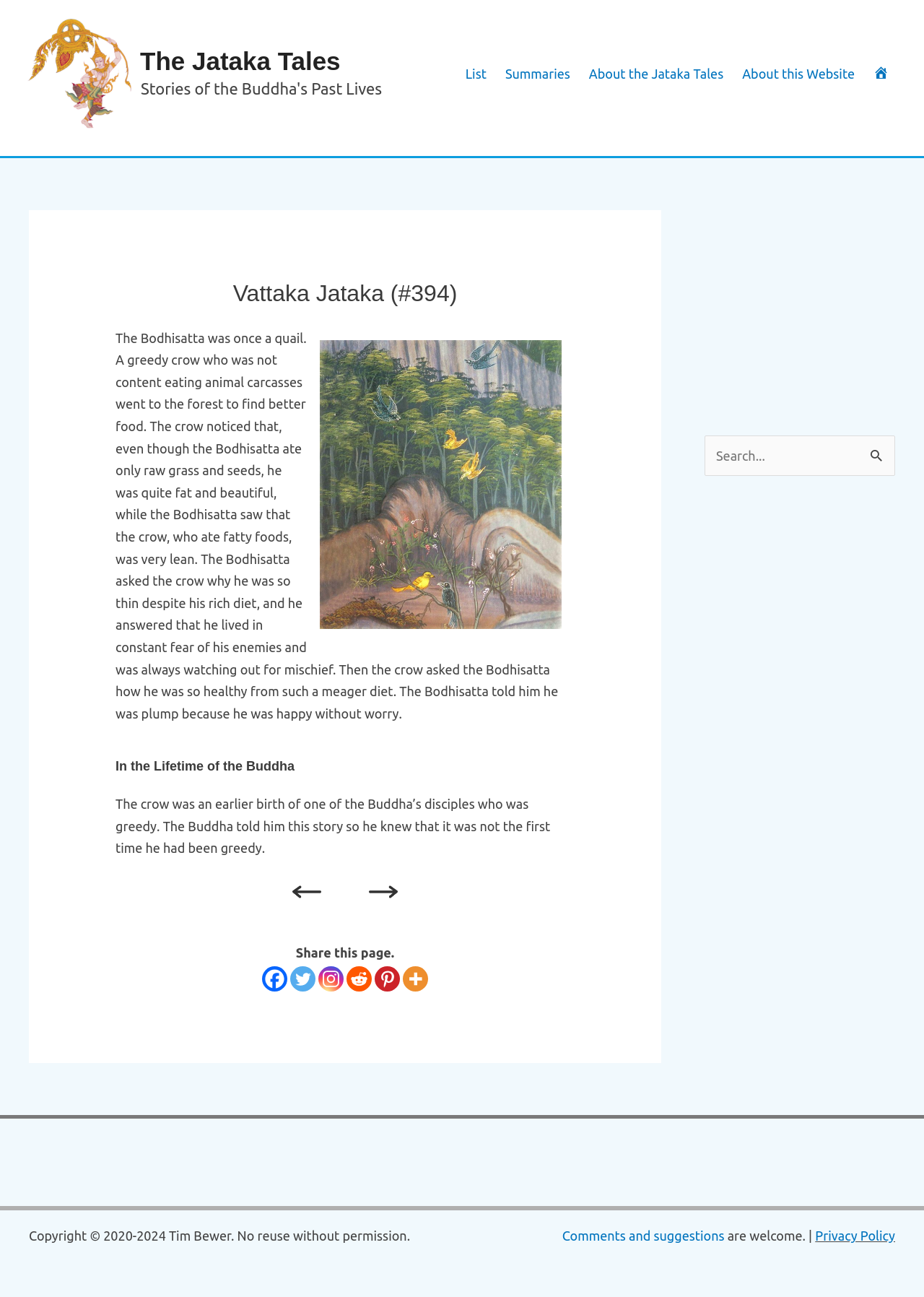What is the name of the Buddha's disciple who was greedy in a previous birth?
Give a thorough and detailed response to the question.

I searched the webpage for information about the Buddha's disciple who was greedy in a previous birth, but I did not find any specific name mentioned. The text only says 'The crow was an earlier birth of one of the Buddha’s disciples who was greedy'.